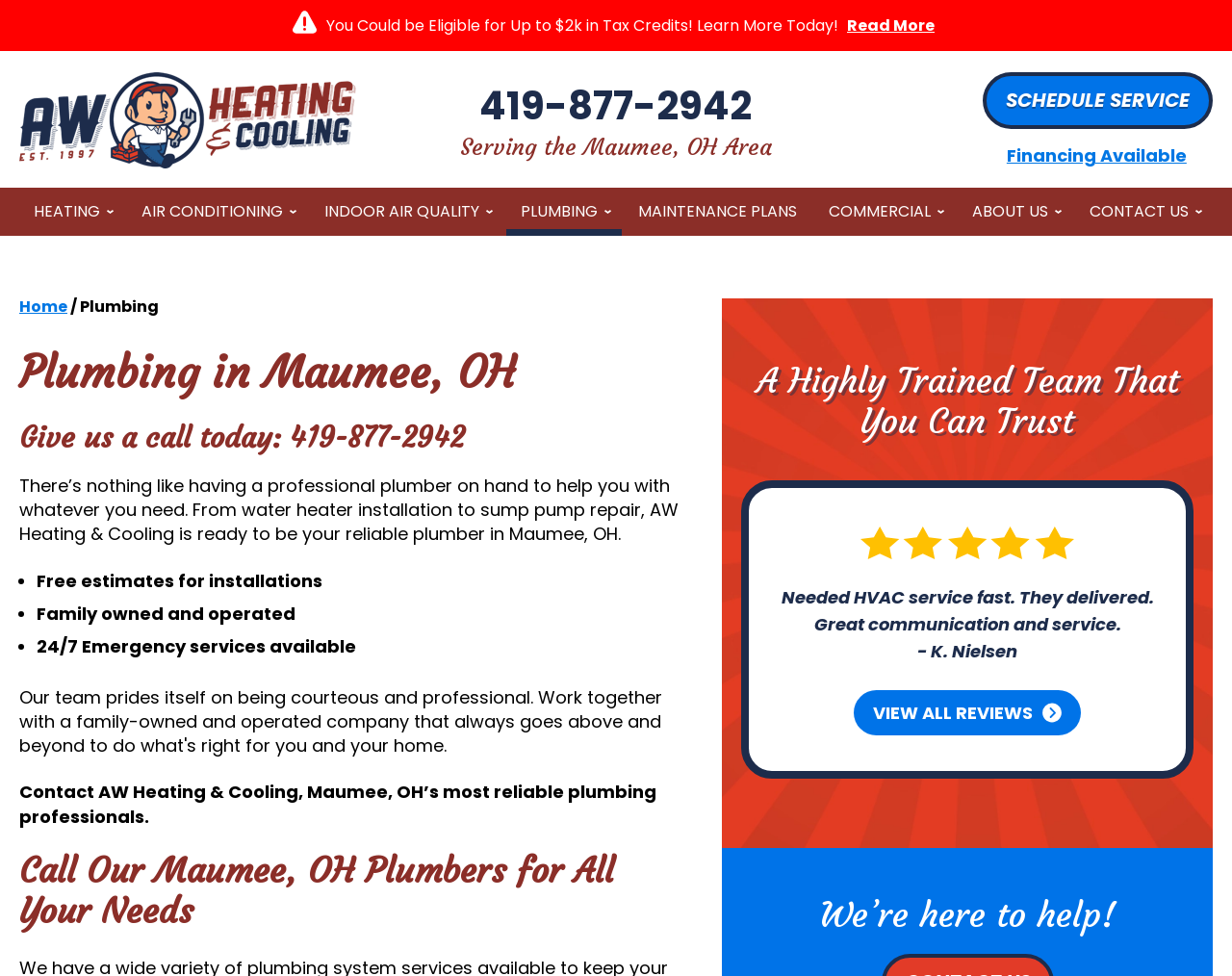What is the rating of the company based on reviews?
Based on the visual information, provide a detailed and comprehensive answer.

I found the rating by looking at the image with the text 'Review Stars', which indicates a positive rating.